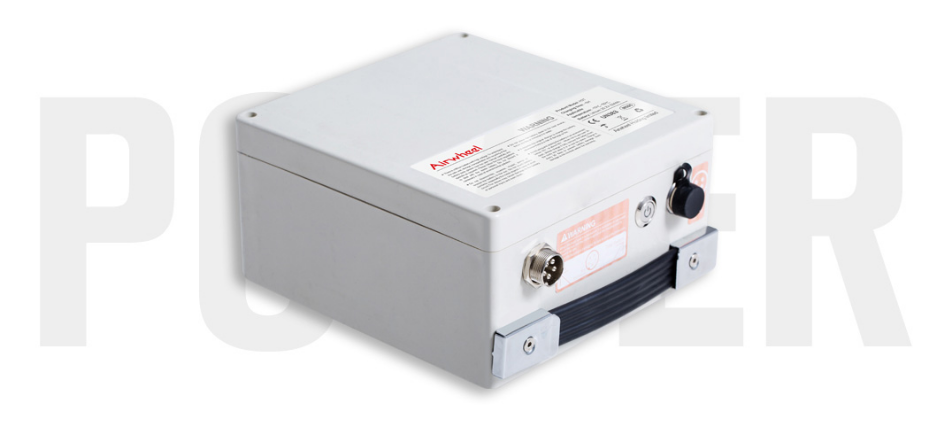Give a detailed account of the elements present in the image.

This image showcases a high-quality lithium battery designed for electric manual wheelchairs. The battery features a robust and compact structure, highlighted by a clean, white casing that ensures durability and reliability. Notable elements include a clearly labeled interface and standard connectors that facilitate easy integration into wheelchair systems. 

The battery is specifically engineered for stable performance in various conditions, making it suitable for both indoor and outdoor usage. Its design reflects the principles of constant current and constant voltage charging, providing a long service life that meets user demands. The background subtly emphasizes the word “POWER,” reinforcing the battery's capabilities and robust energy provisioning.